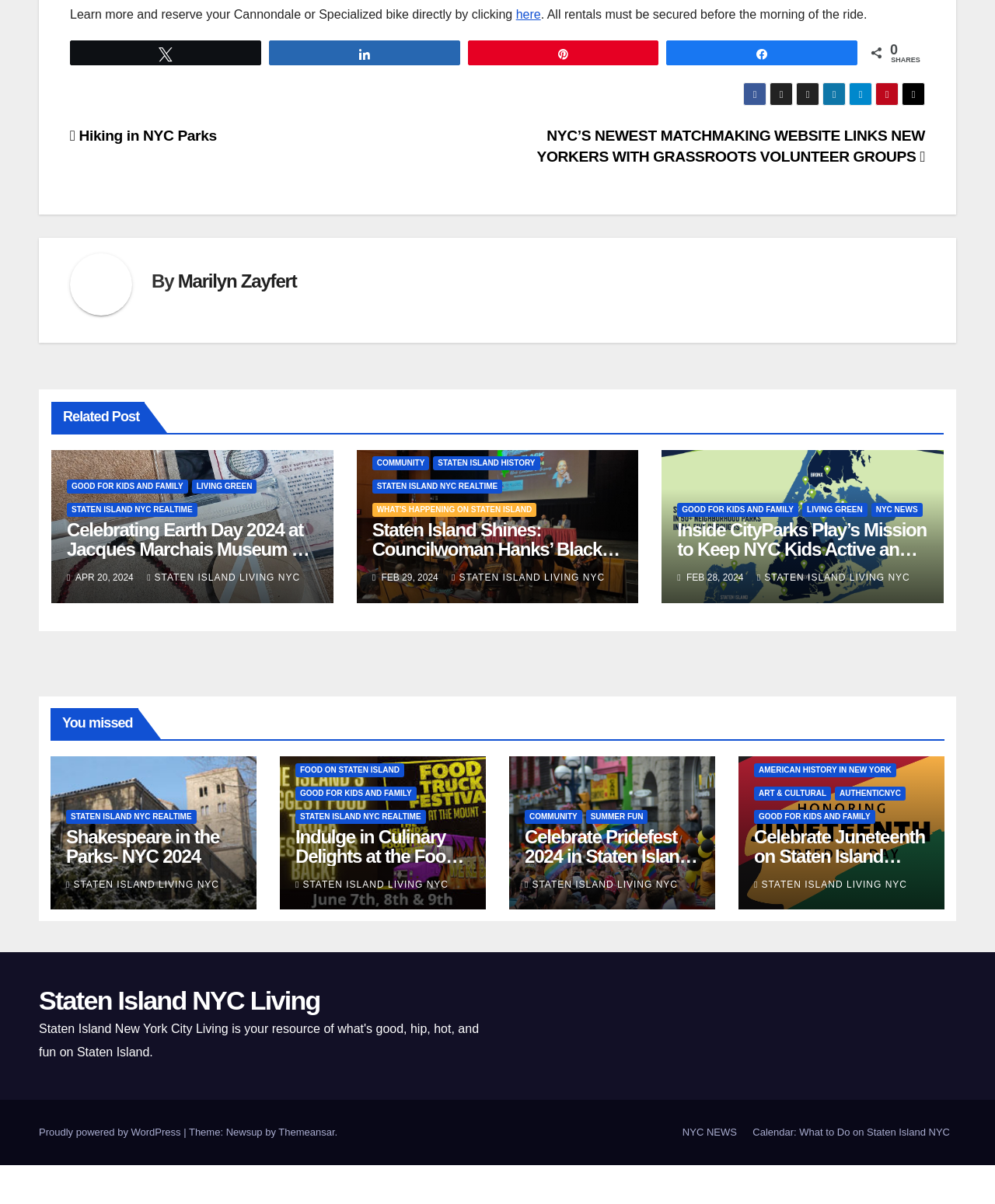Locate the bounding box coordinates of the area you need to click to fulfill this instruction: 'Check 'Staten Island Shines: Councilwoman Hanks’ Black Excellence in Business Event Lights up Black History Month''. The coordinates must be in the form of four float numbers ranging from 0 to 1: [left, top, right, bottom].

[0.374, 0.431, 0.624, 0.497]